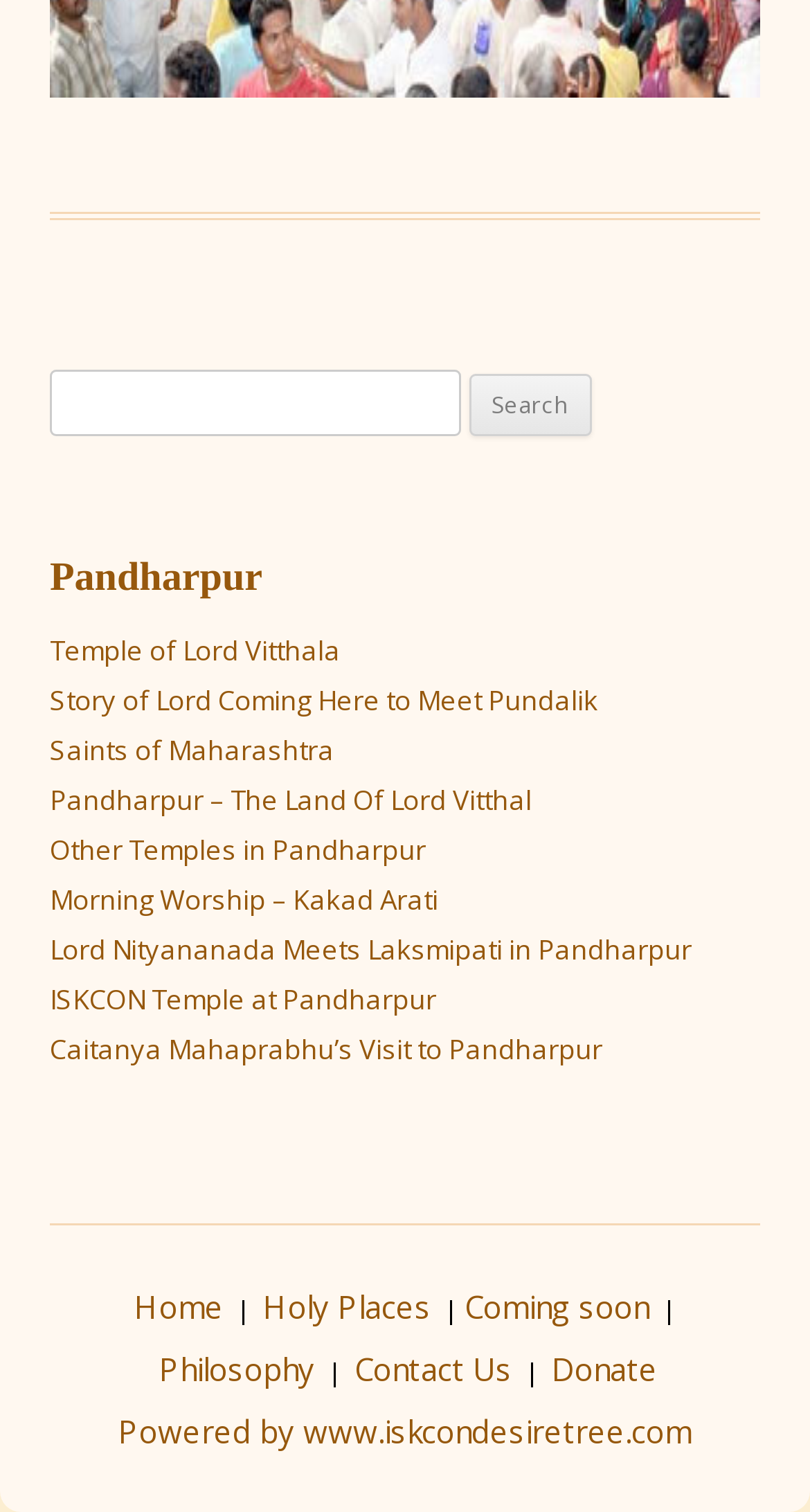Locate the bounding box coordinates of the clickable area needed to fulfill the instruction: "Visit the Temple of Lord Vitthala page".

[0.062, 0.417, 0.421, 0.442]